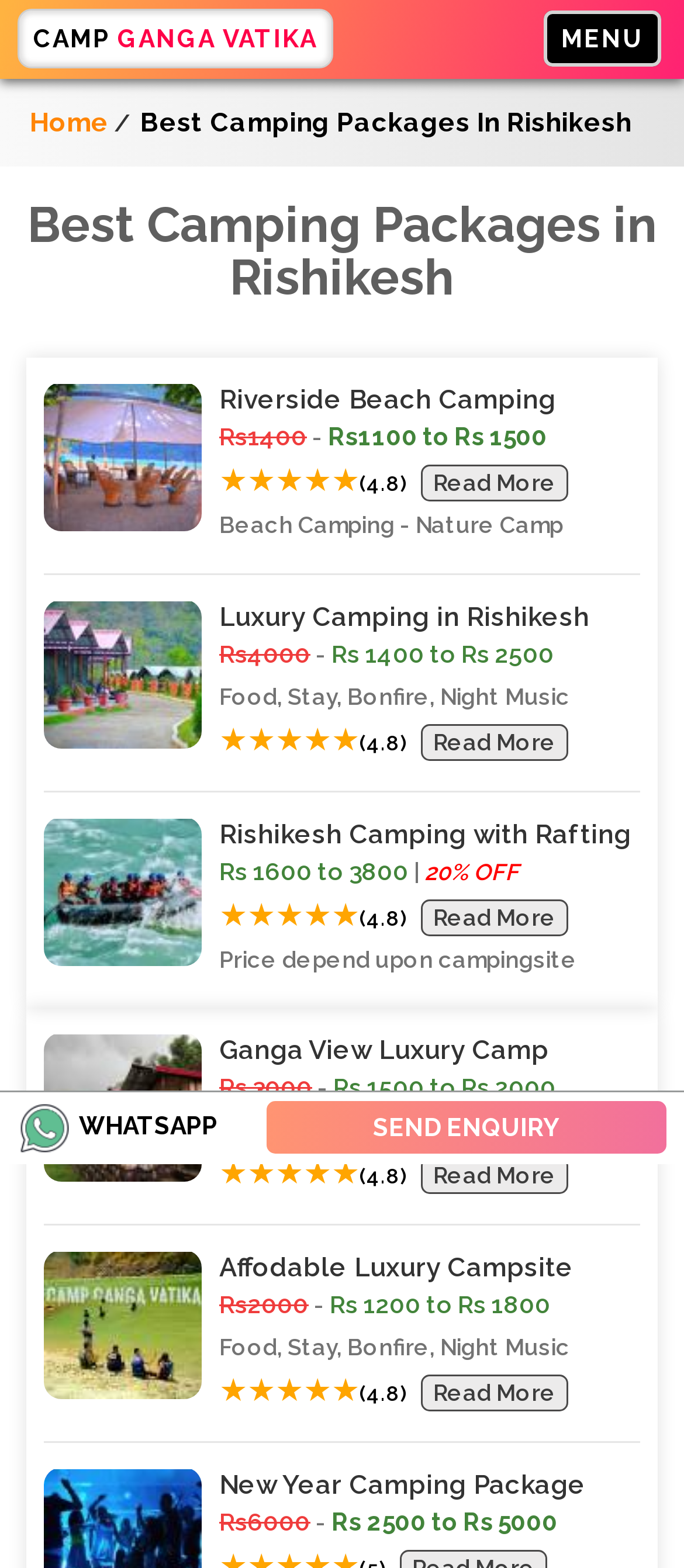Please provide the bounding box coordinate of the region that matches the element description: Home. Coordinates should be in the format (top-left x, top-left y, bottom-right x, bottom-right y) and all values should be between 0 and 1.

[0.044, 0.068, 0.159, 0.088]